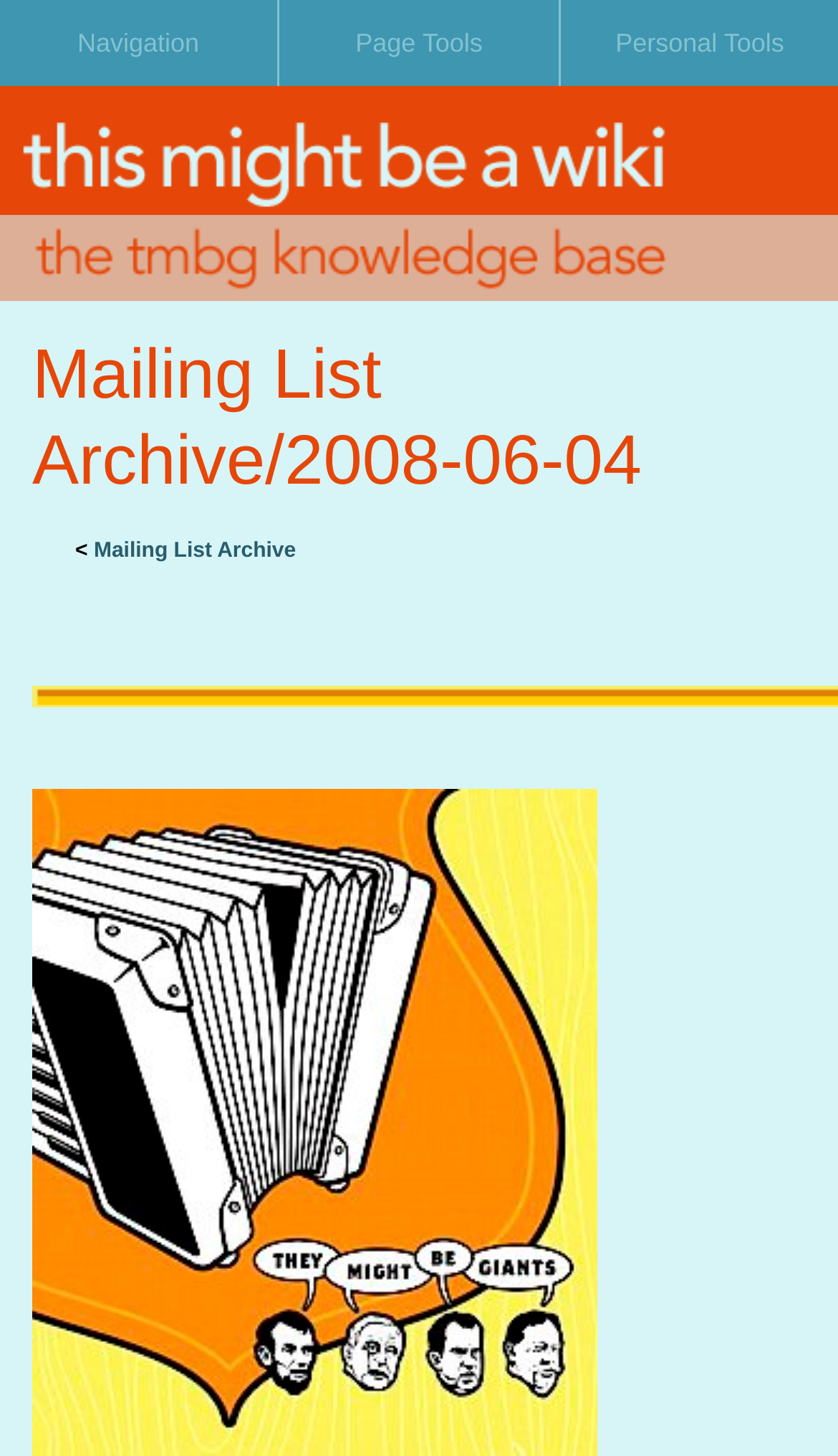Identify the first-level heading on the webpage and generate its text content.

Mailing List Archive/2008-06-04